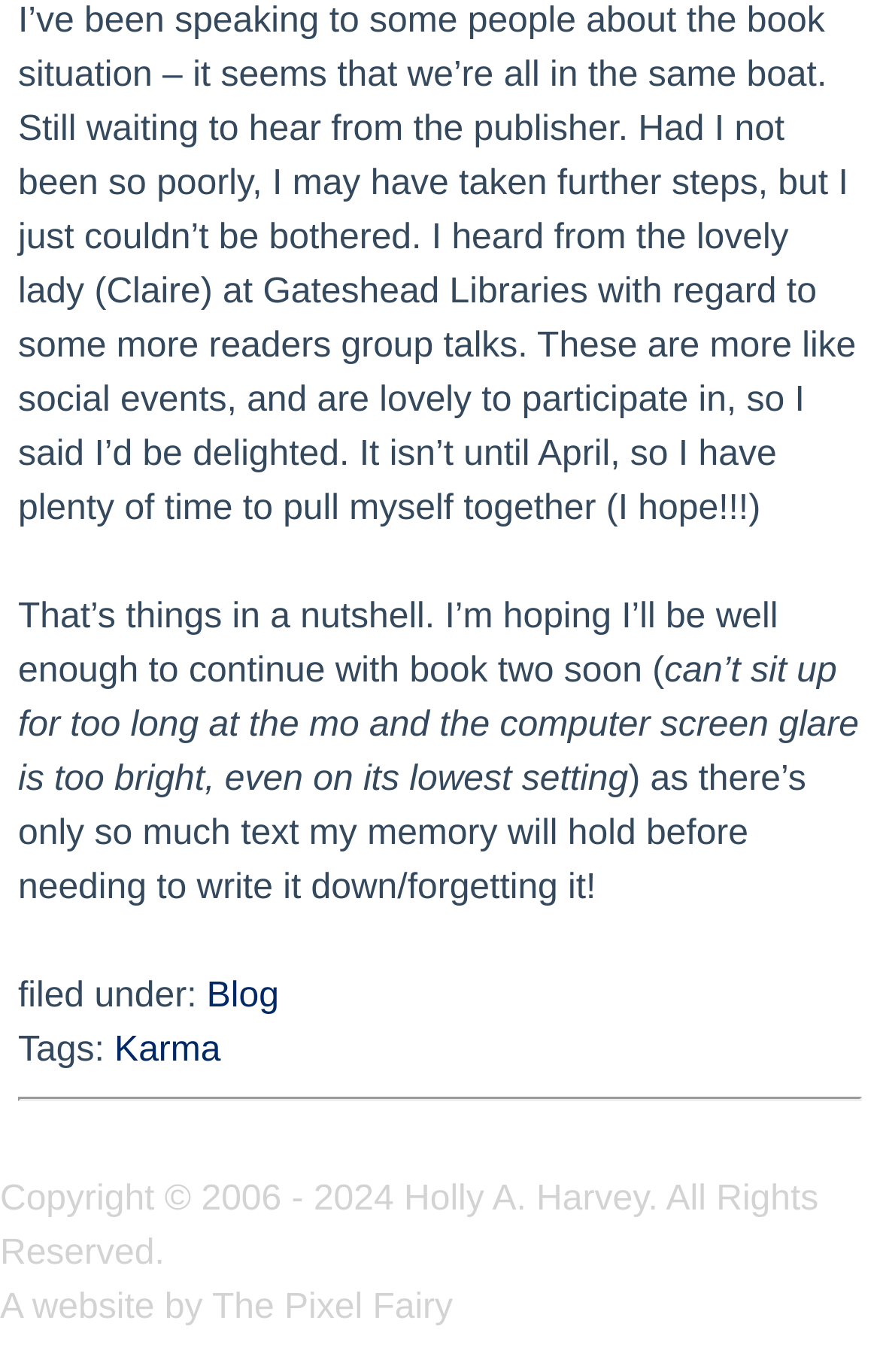Please locate the UI element described by "The Pixel Fairy" and provide its bounding box coordinates.

[0.241, 0.94, 0.515, 0.968]